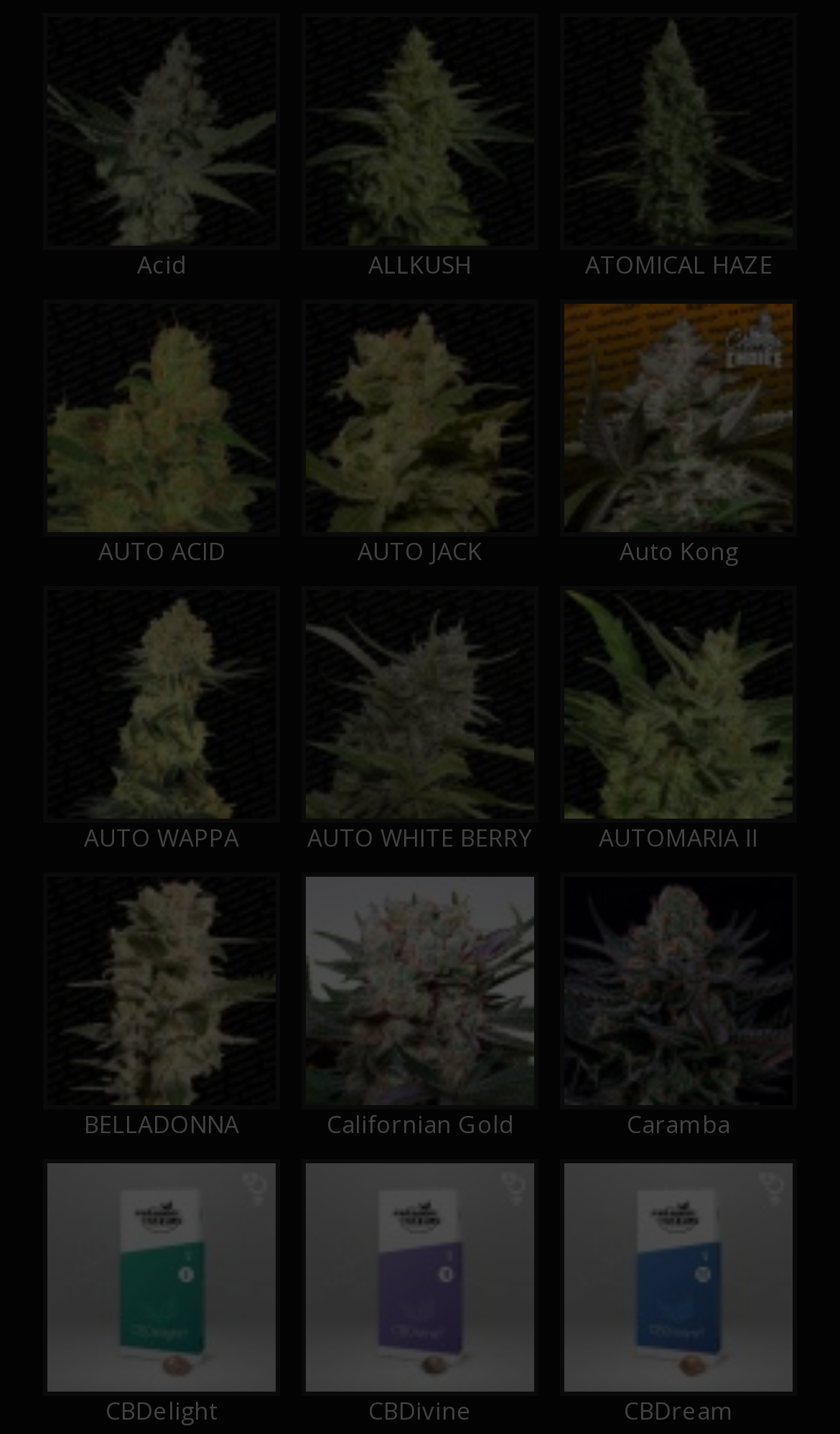Please mark the clickable region by giving the bounding box coordinates needed to complete this instruction: "view ALLKUSH ALLKUSH".

[0.359, 0.009, 0.641, 0.197]